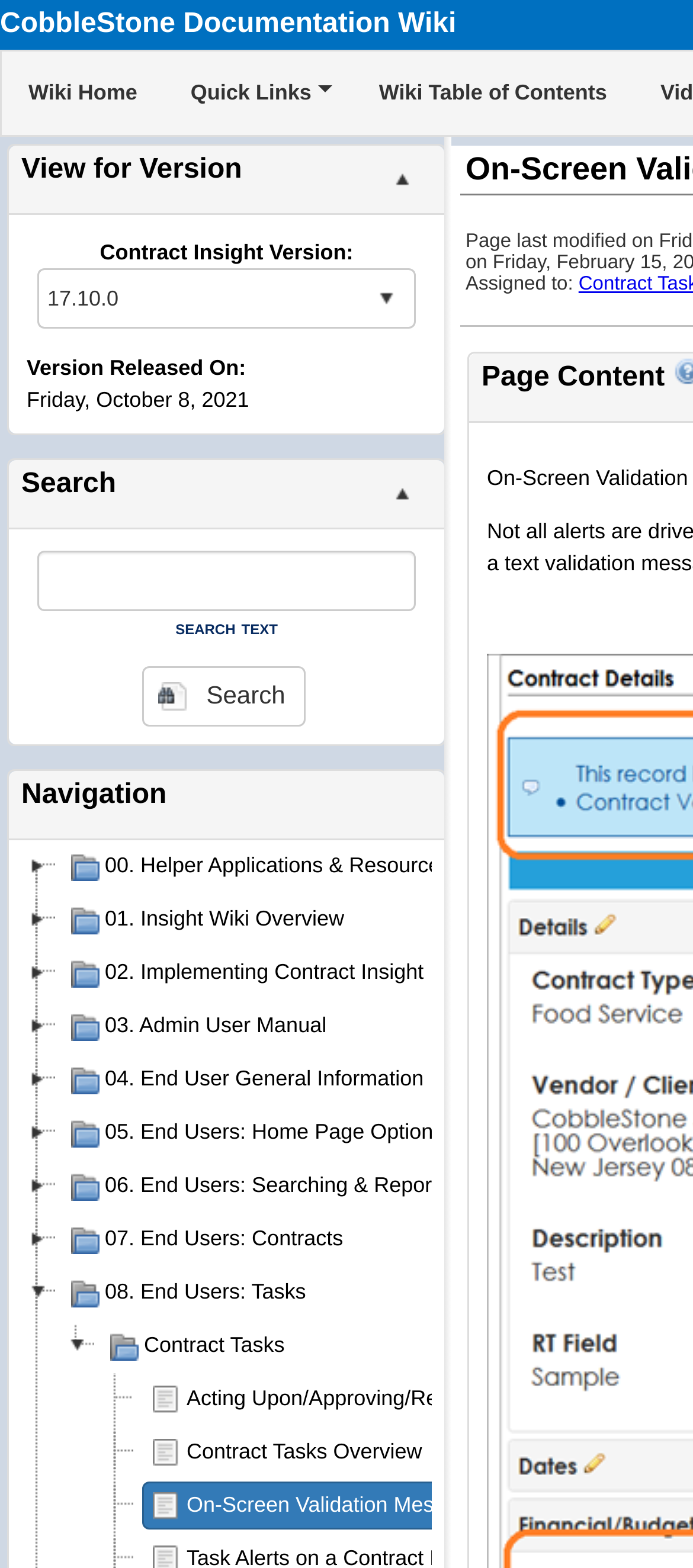Please provide the bounding box coordinates for the element that needs to be clicked to perform the following instruction: "Search for something". The coordinates should be given as four float numbers between 0 and 1, i.e., [left, top, right, bottom].

[0.053, 0.351, 0.601, 0.39]